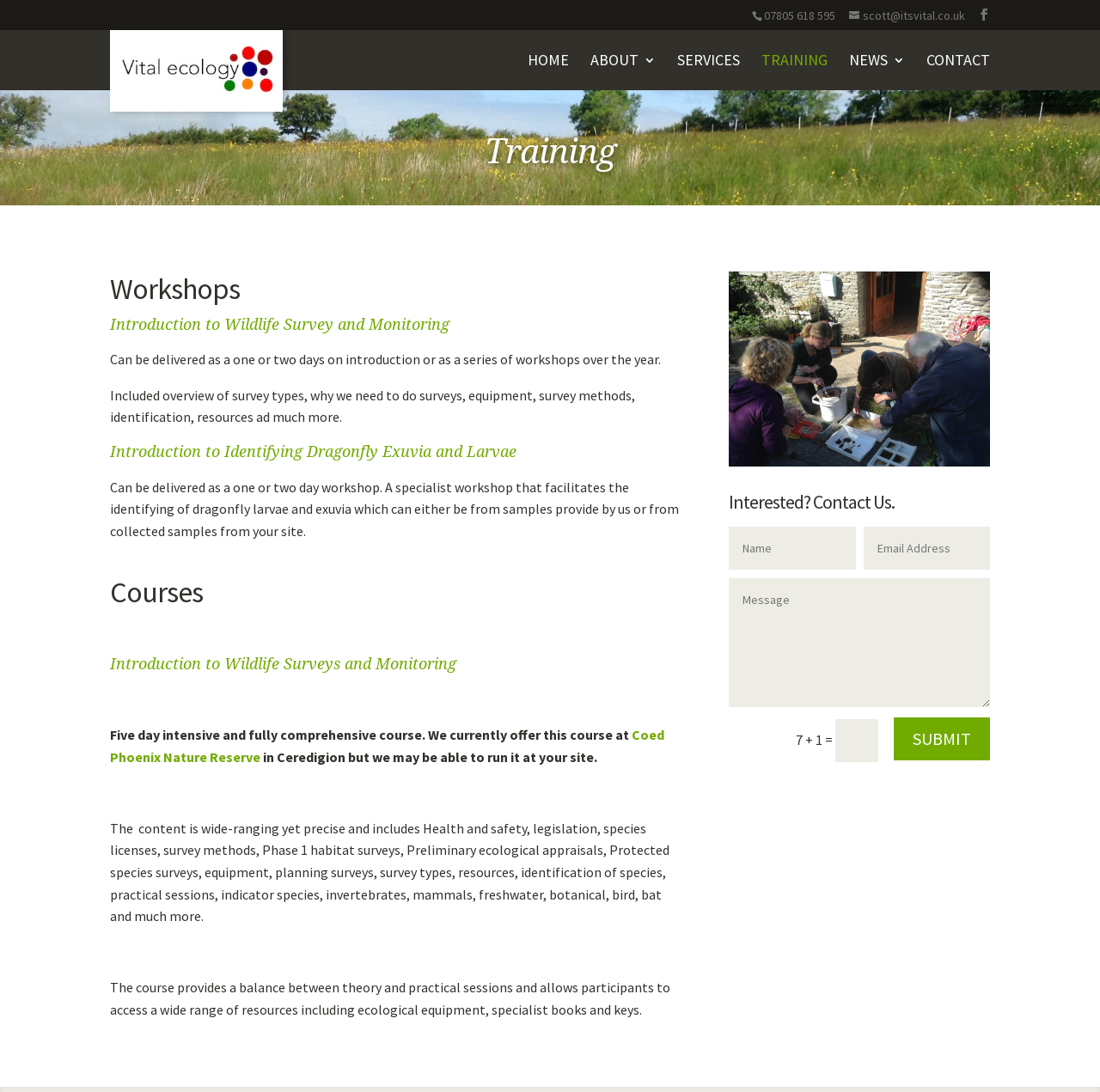With reference to the screenshot, provide a detailed response to the question below:
What is the purpose of the 'Interested? Contact Us.' section?

The purpose of the 'Interested? Contact Us.' section is to allow users to contact Vital Ecology, which is indicated by the presence of text boxes and a submit button with a bounding box coordinate of [0.812, 0.657, 0.9, 0.696].